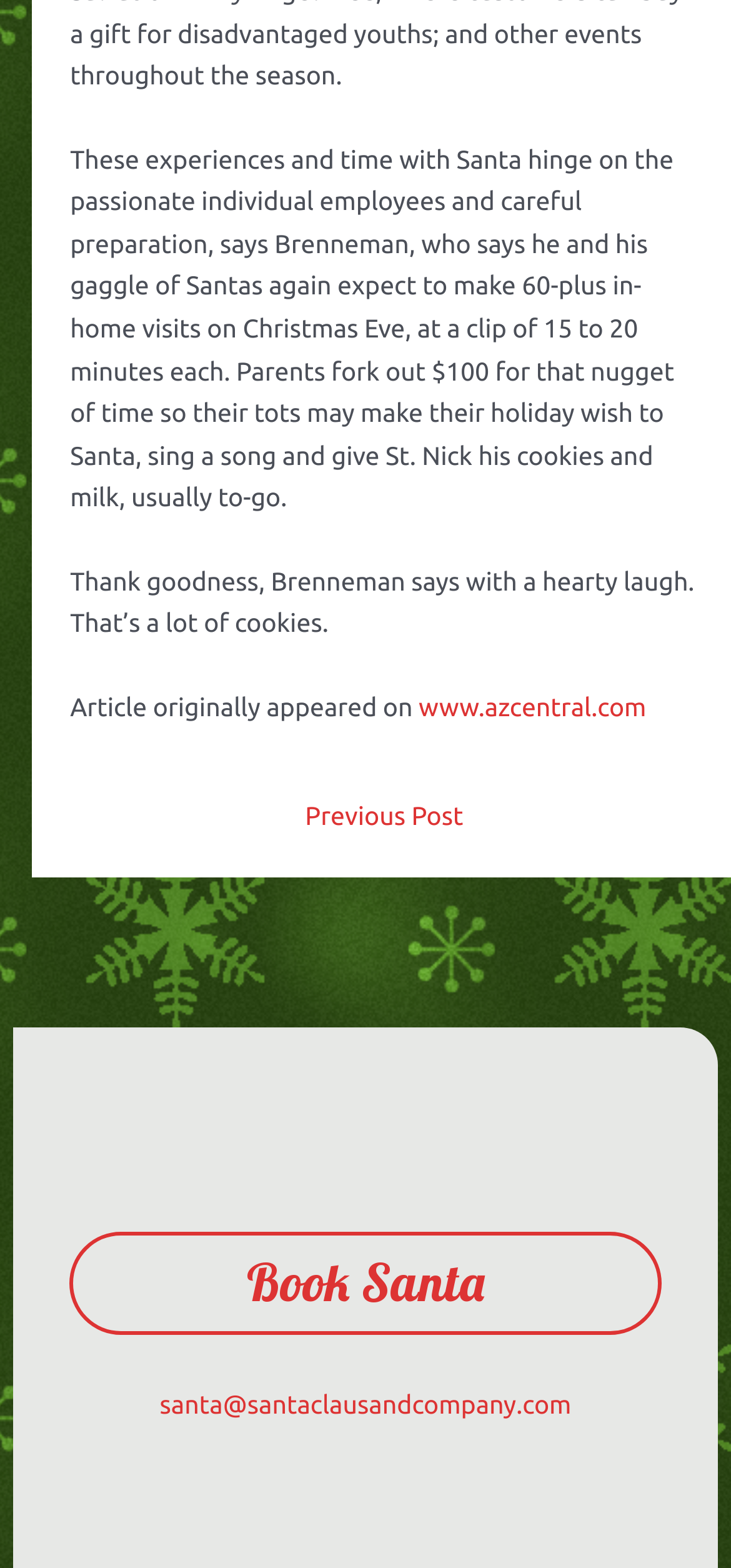Refer to the element description www.azcentral.com and identify the corresponding bounding box in the screenshot. Format the coordinates as (top-left x, top-left y, bottom-right x, bottom-right y) with values in the range of 0 to 1.

[0.573, 0.441, 0.884, 0.46]